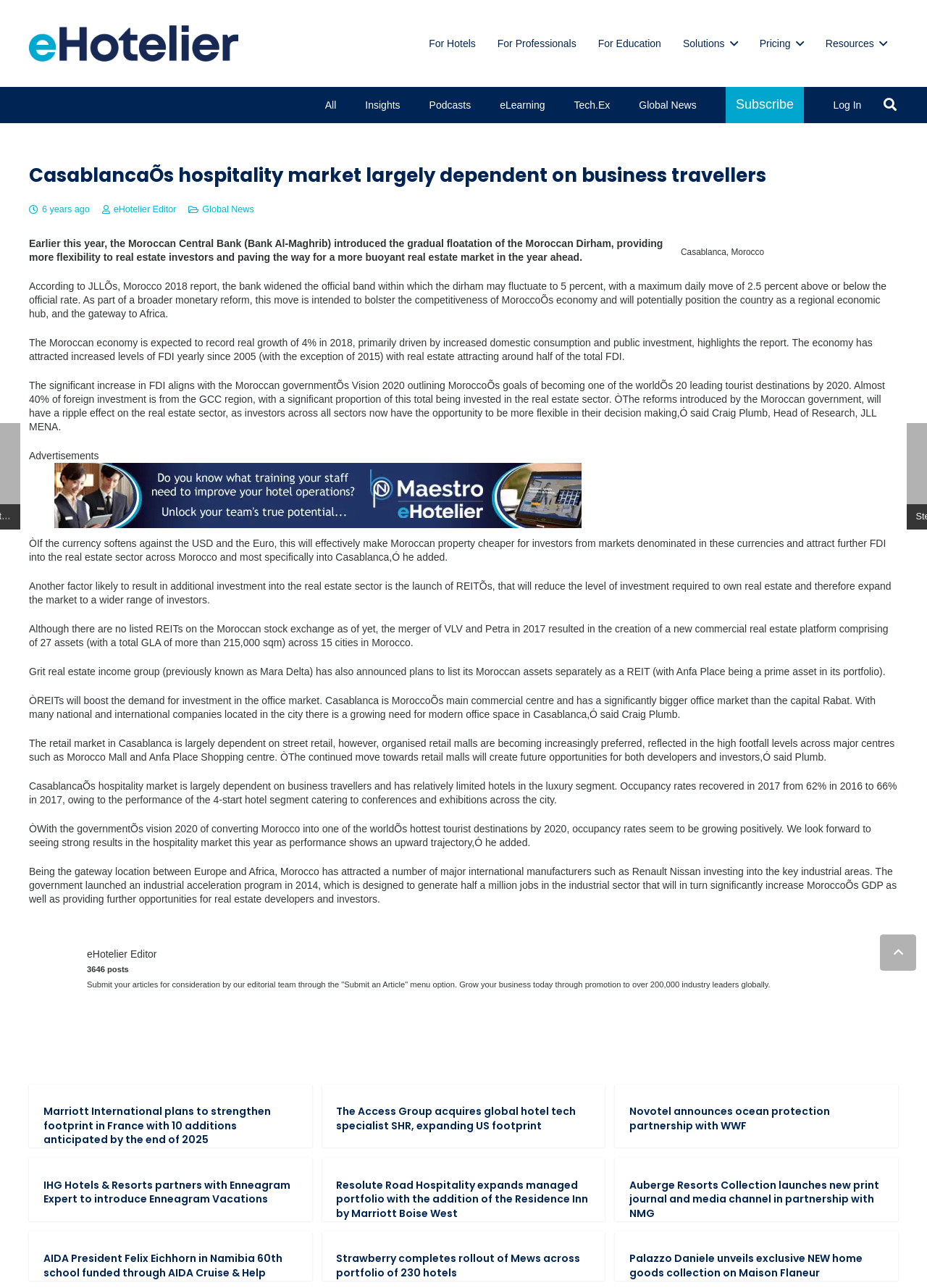Respond with a single word or phrase to the following question:
What is the name of the company that launched an industrial acceleration program in 2014?

The Moroccan government